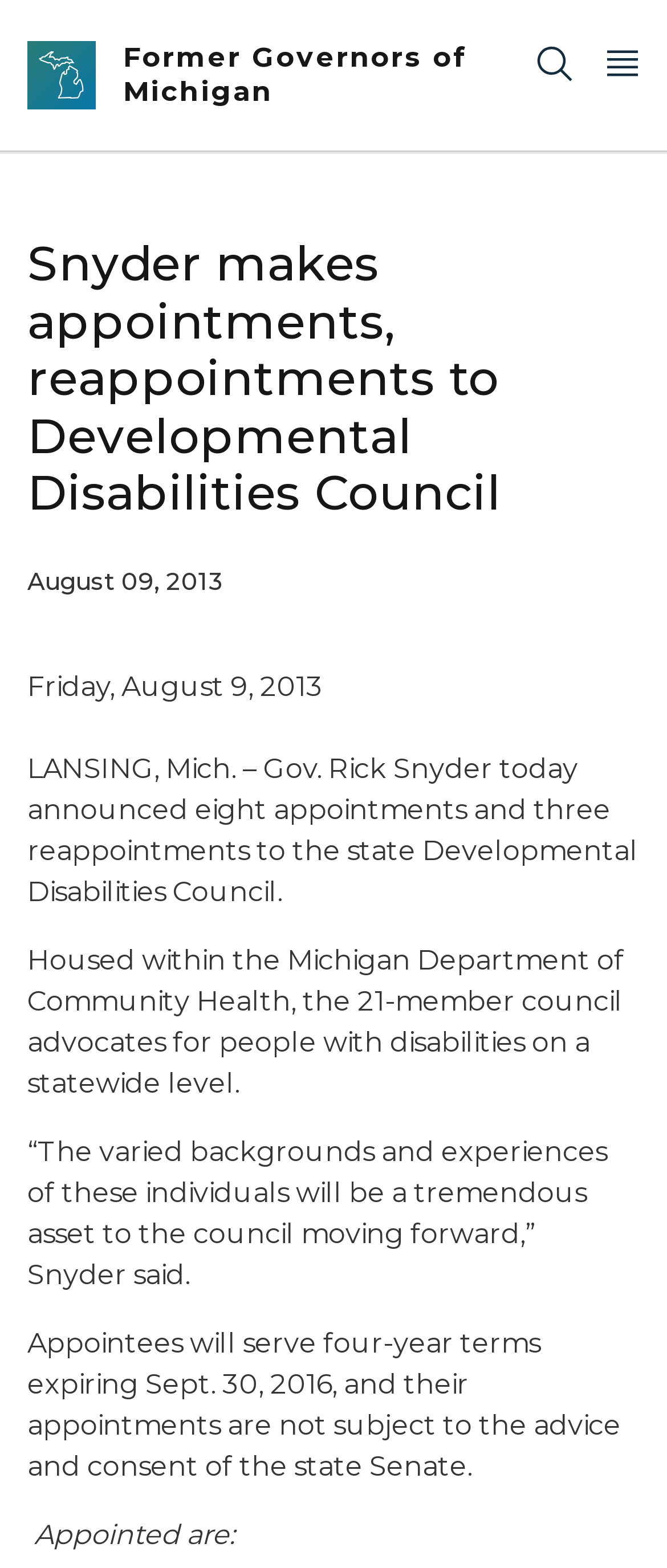Please answer the following question using a single word or phrase: 
What is the date of the announcement made by Gov. Rick Snyder?

August 9, 2013